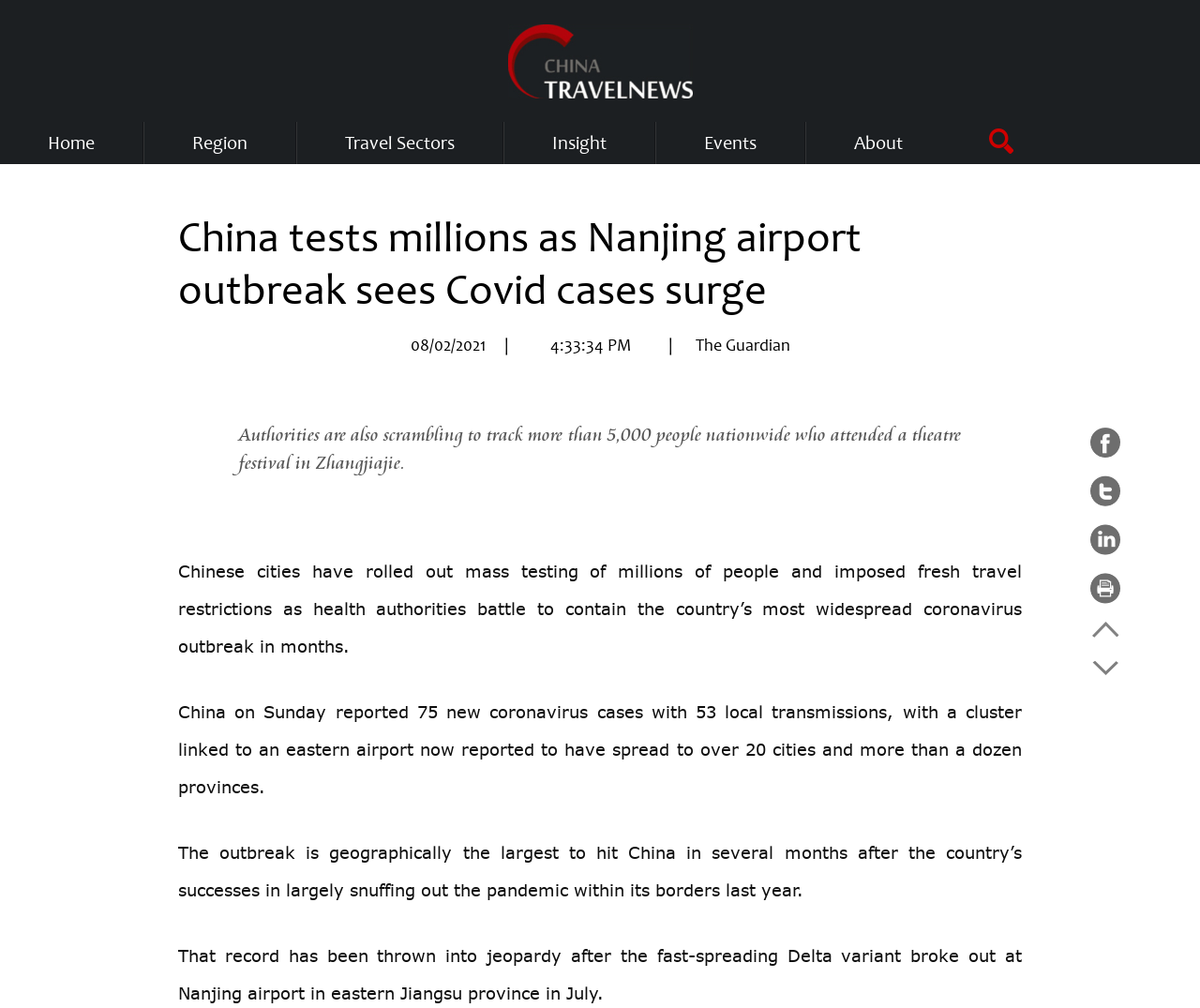Please determine the heading text of this webpage.

China tests millions as Nanjing airport outbreak sees Covid cases surge